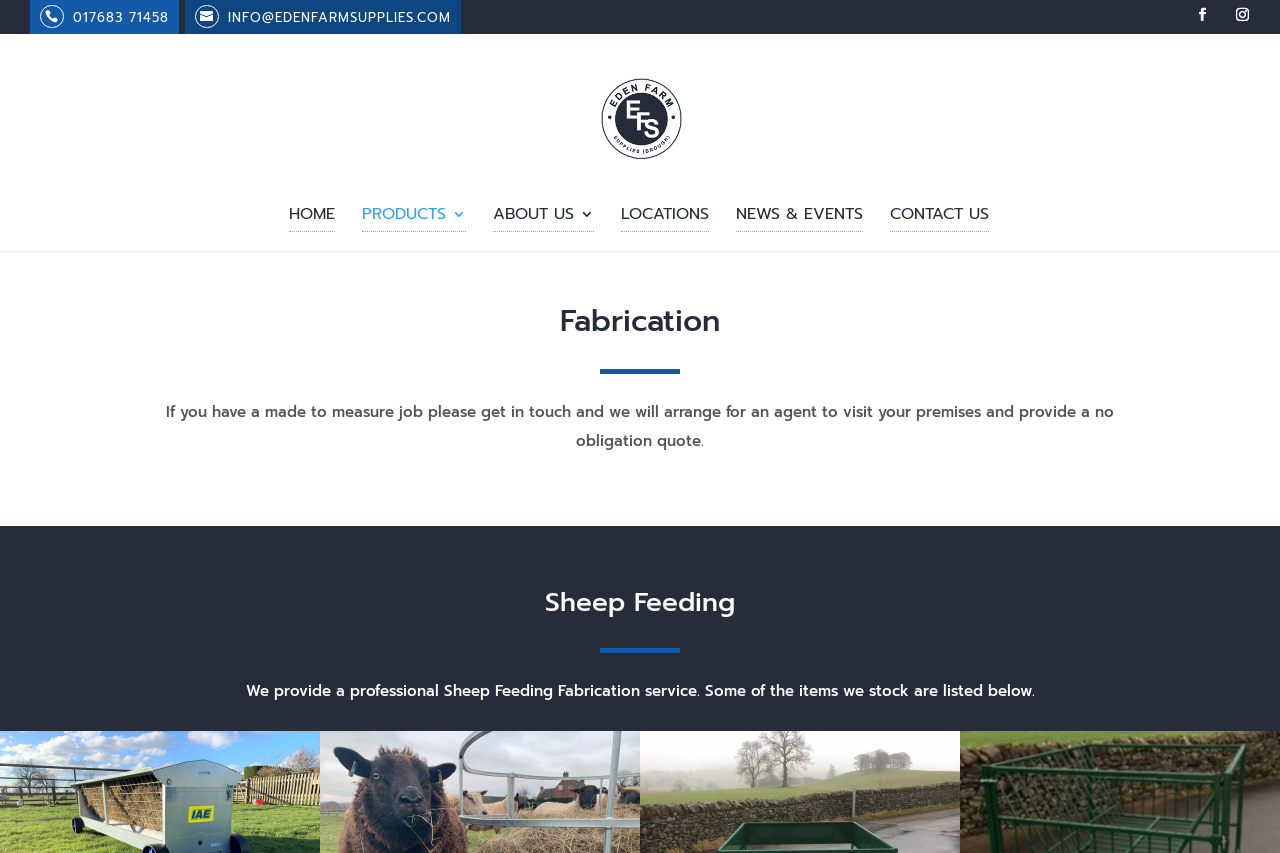Locate the coordinates of the bounding box for the clickable region that fulfills this instruction: "View news and events".

[0.575, 0.243, 0.674, 0.272]